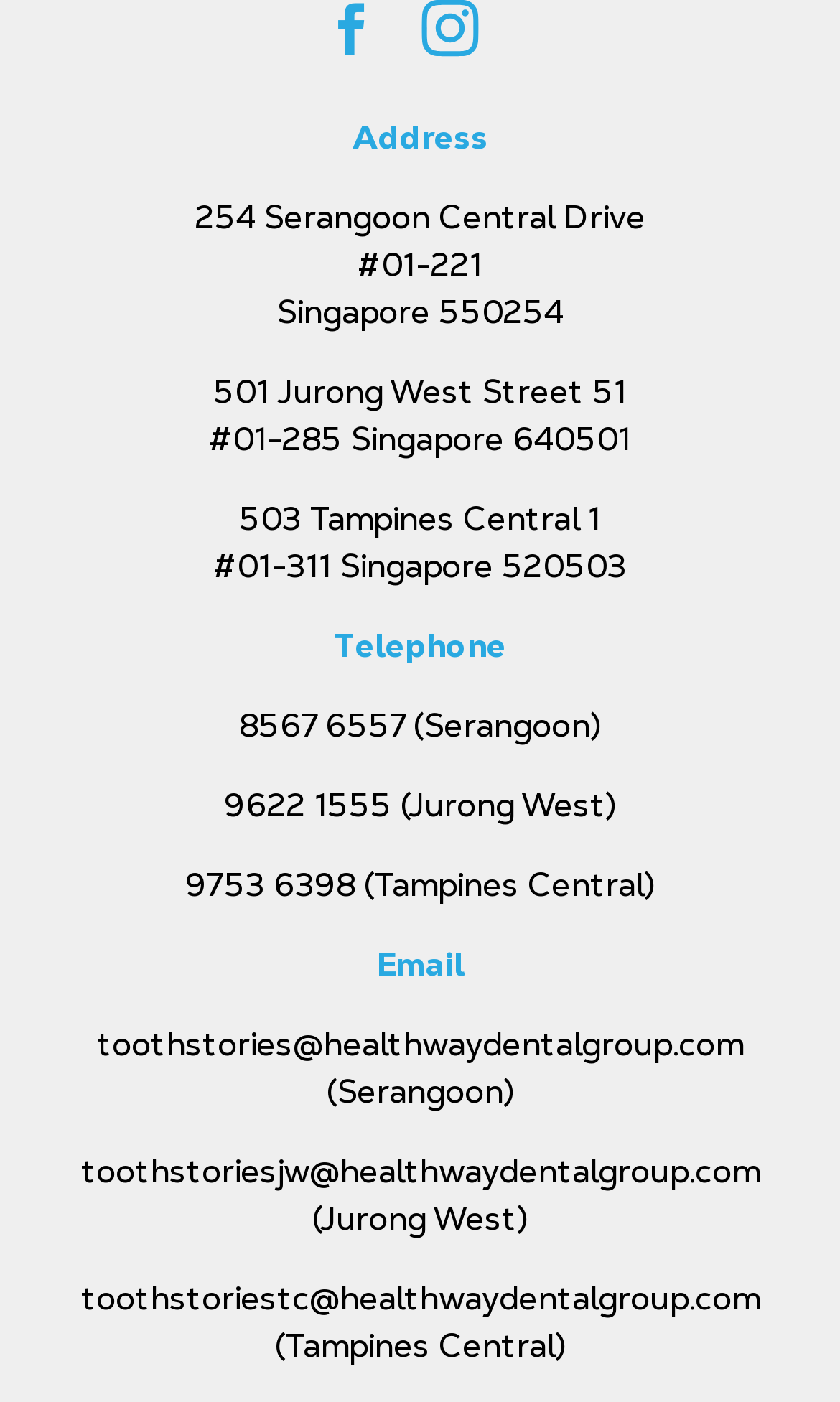Specify the bounding box coordinates (top-left x, top-left y, bottom-right x, bottom-right y) of the UI element in the screenshot that matches this description: 9753 6398

[0.221, 0.615, 0.423, 0.644]